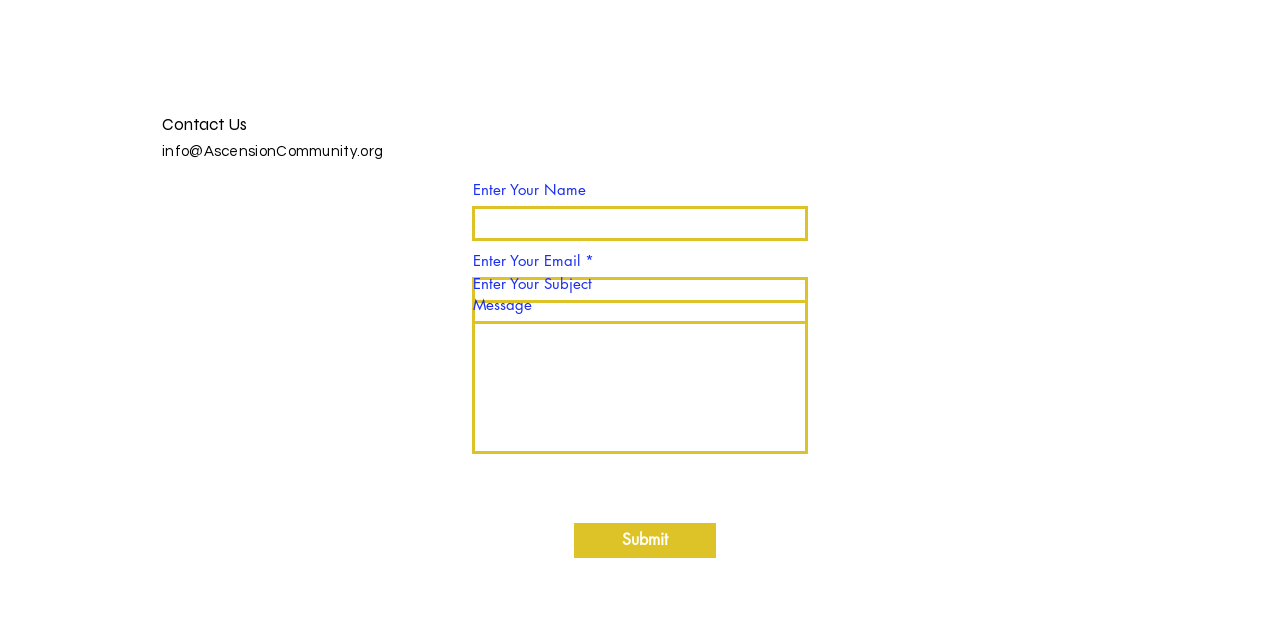Given the element description name="enter-your name", identify the bounding box coordinates for the UI element on the webpage screenshot. The format should be (top-left x, top-left y, bottom-right x, bottom-right y), with values between 0 and 1.

[0.369, 0.331, 0.631, 0.387]